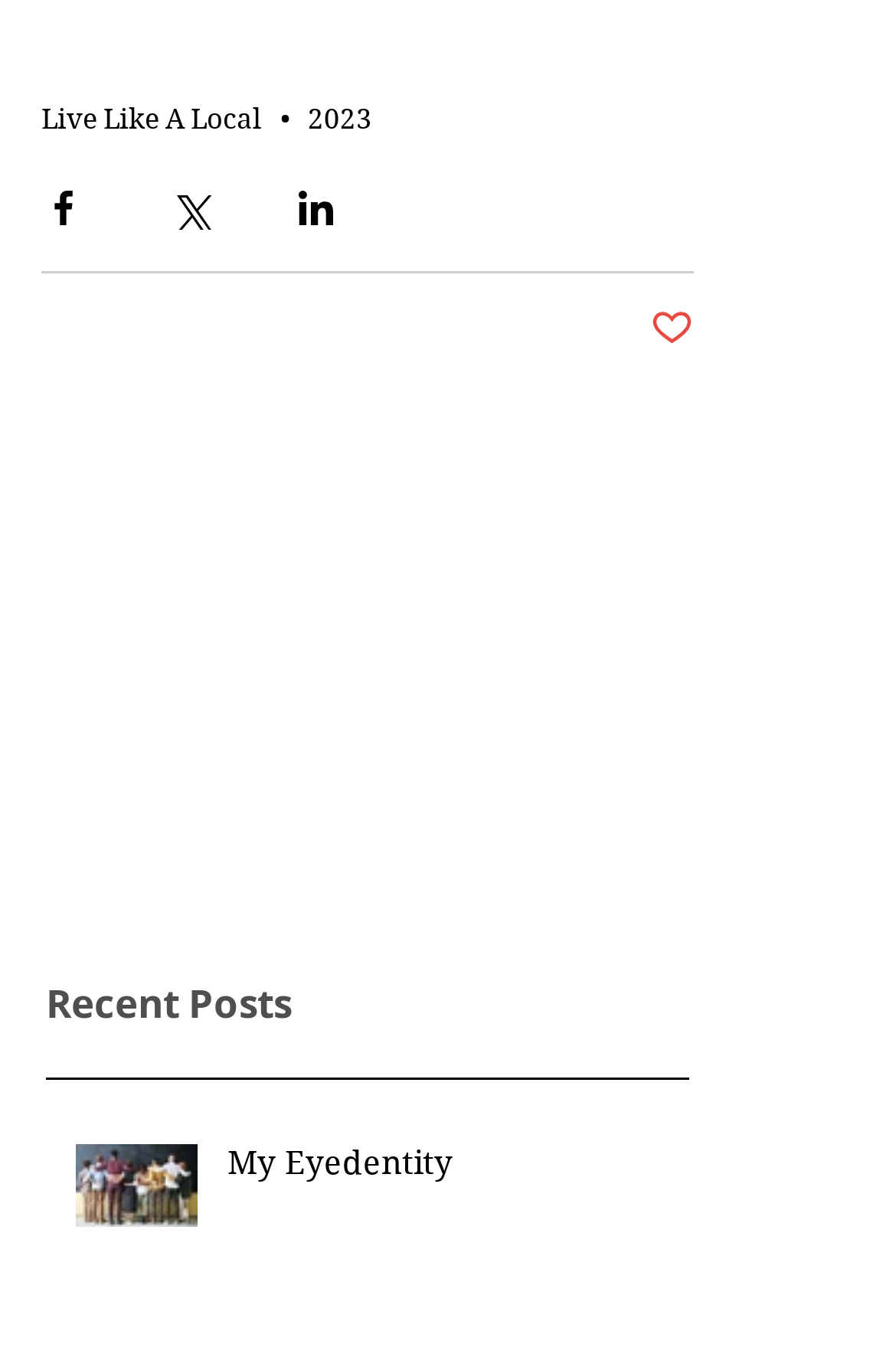Identify the bounding box coordinates for the element you need to click to achieve the following task: "View 'My Eyedentity' post". Provide the bounding box coordinates as four float numbers between 0 and 1, in the form [left, top, right, bottom].

[0.254, 0.843, 0.738, 0.89]